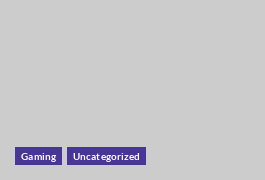What color tone are the buttons styled in?
Please provide a single word or phrase in response based on the screenshot.

Darker, possibly blue or purple